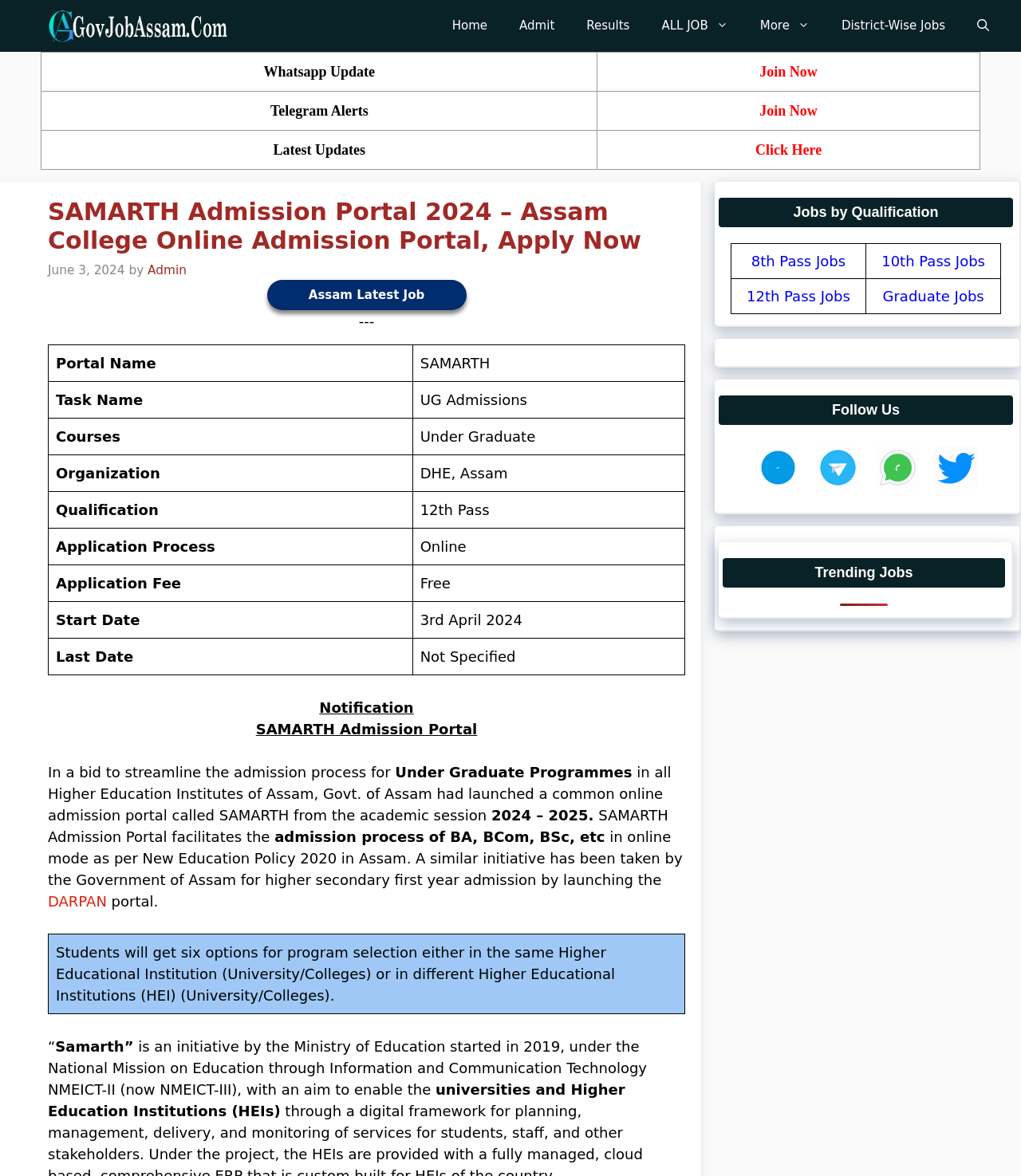Find and indicate the bounding box coordinates of the region you should select to follow the given instruction: "Click on the 'Home' link".

[0.427, 0.0, 0.493, 0.044]